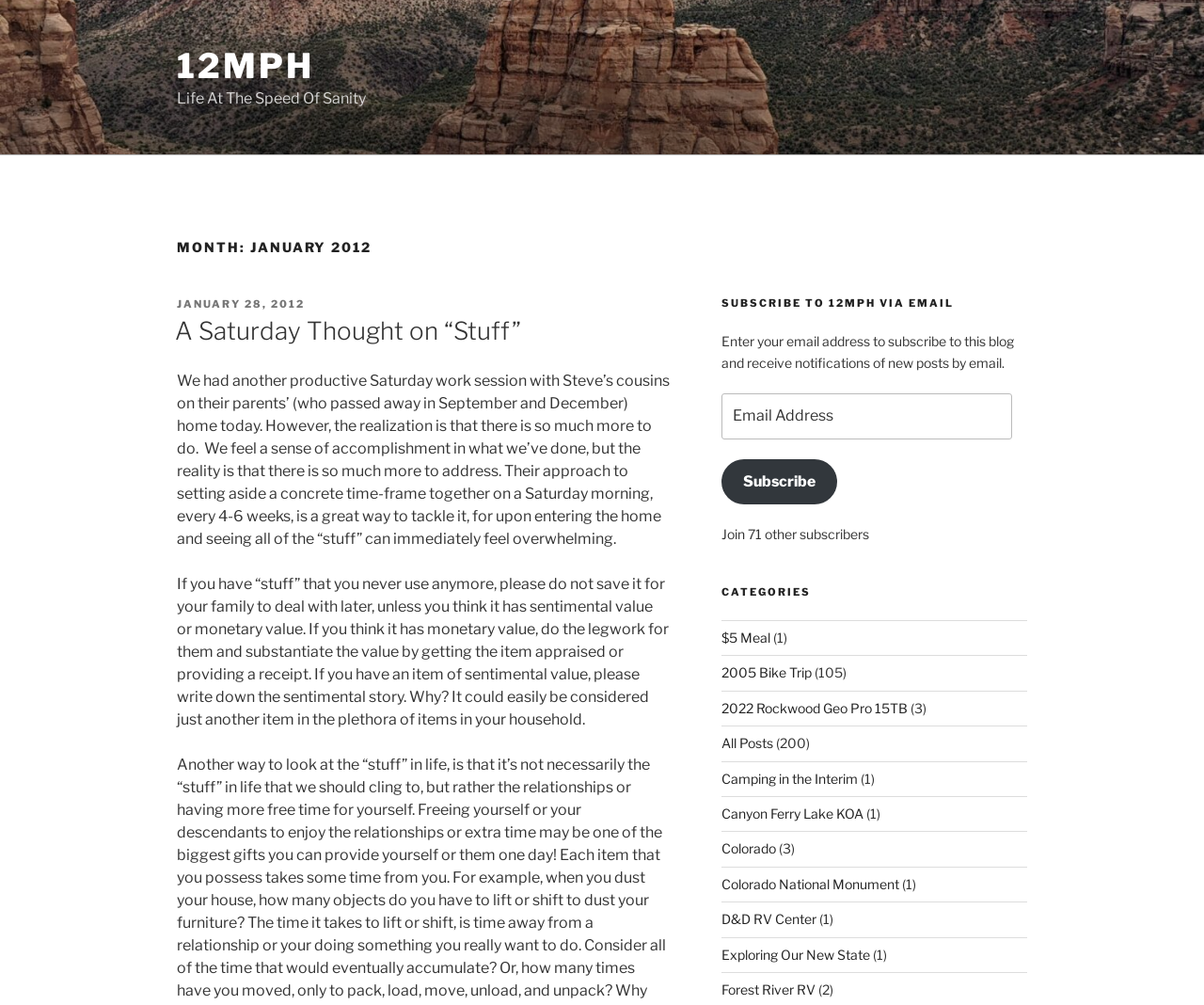Point out the bounding box coordinates of the section to click in order to follow this instruction: "Click the '12MPH' link".

[0.147, 0.045, 0.26, 0.086]